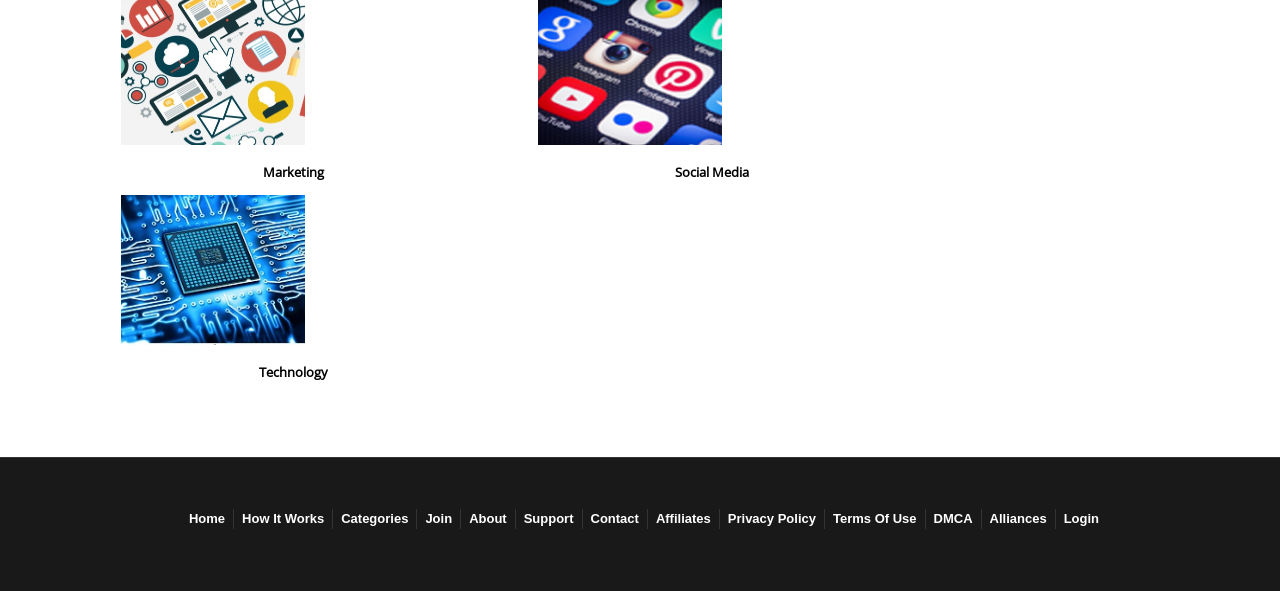Provide a one-word or brief phrase answer to the question:
What is the category of the third link?

Technology